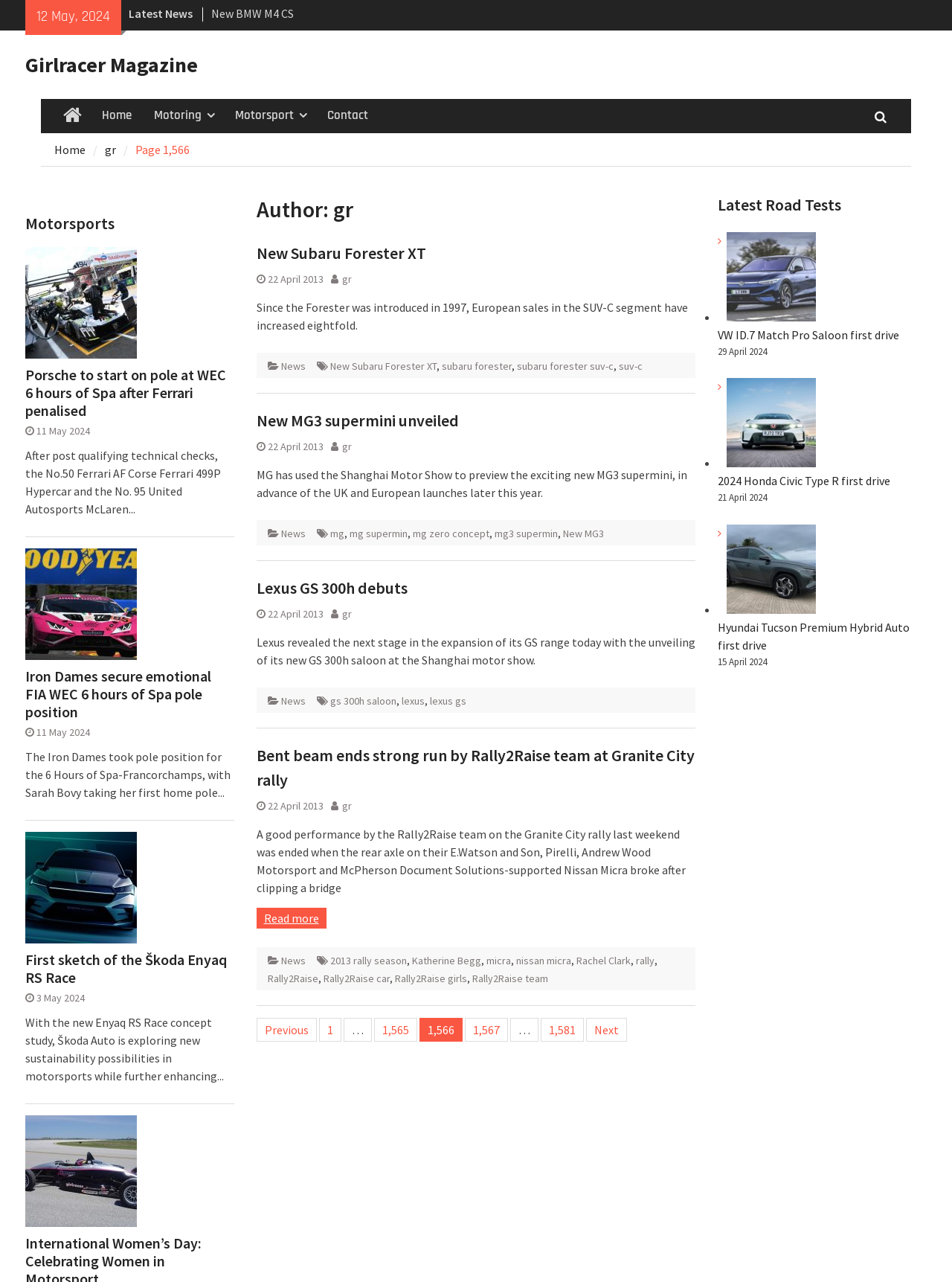Identify the bounding box for the described UI element: "Rally2Raise team".

[0.496, 0.758, 0.575, 0.768]